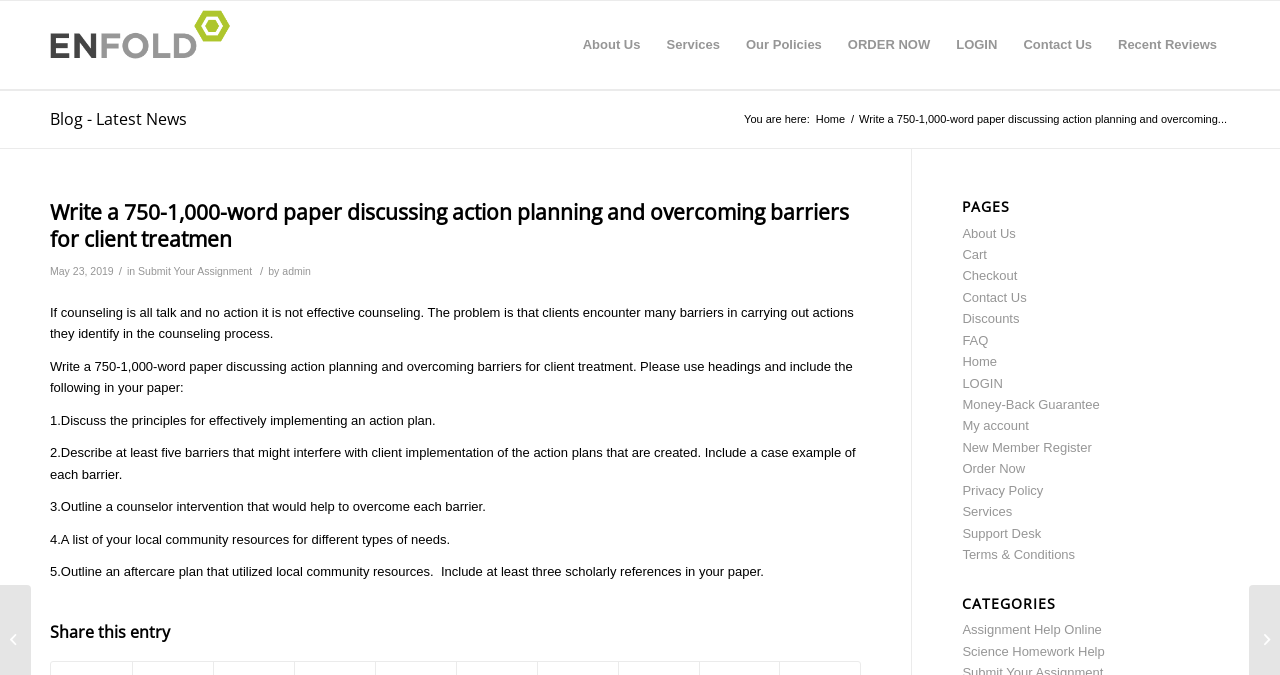Please find the bounding box coordinates of the element's region to be clicked to carry out this instruction: "Go to Home page".

None